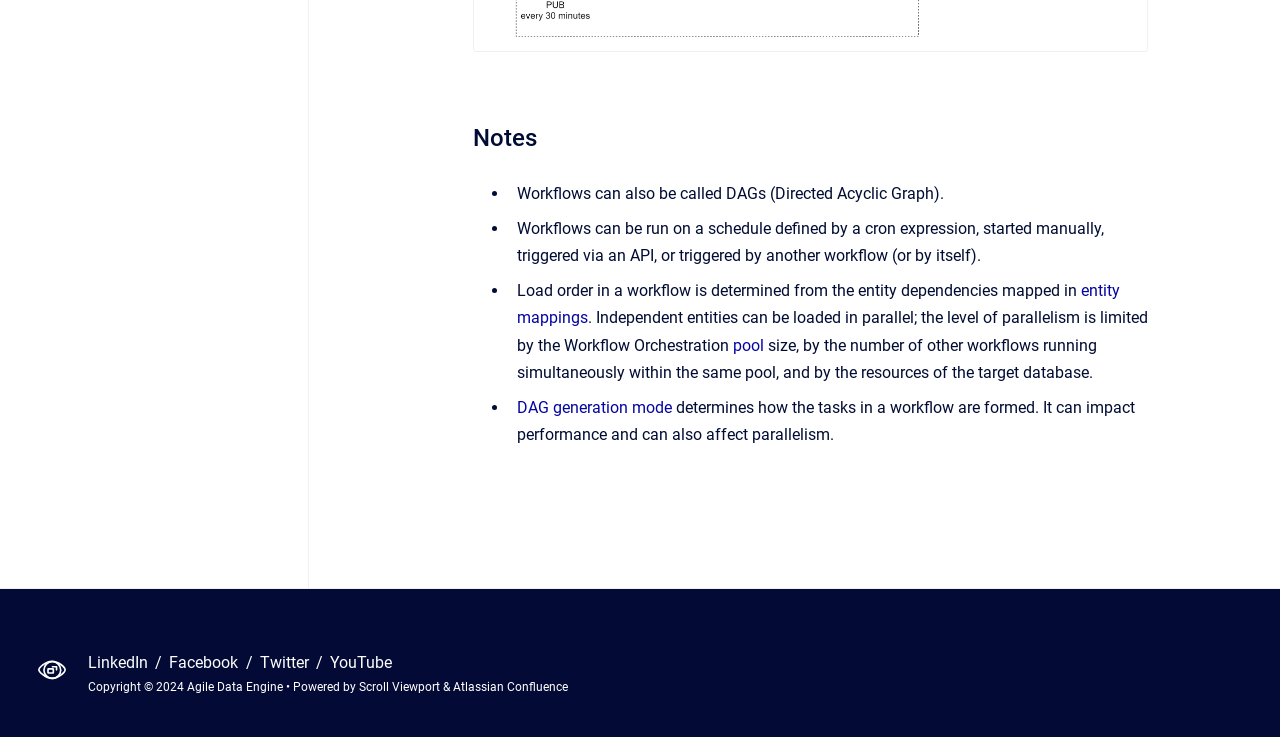What is the purpose of the Workflow Orchestration pool?
Carefully examine the image and provide a detailed answer to the question.

The webpage mentions that the Workflow Orchestration pool limits the level of parallelism in a workflow. This information is mentioned in the third bullet point under the heading 'Copy to clipboard Notes'.